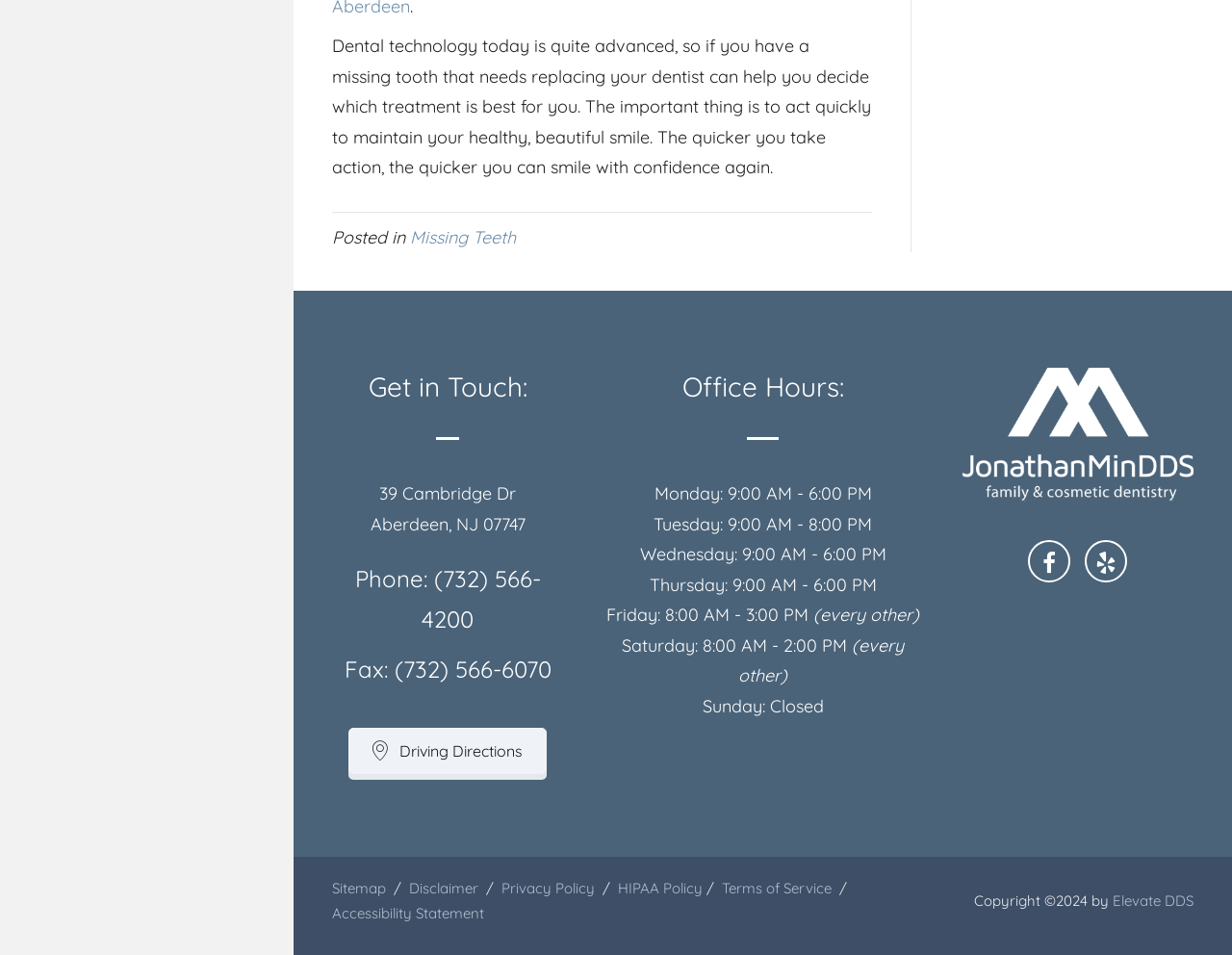What is the fax number of the dentist's office?
Please elaborate on the answer to the question with detailed information.

I found the fax number by looking at the contact information section of the webpage, where it is listed as 'Fax: (732) 566-6070'.